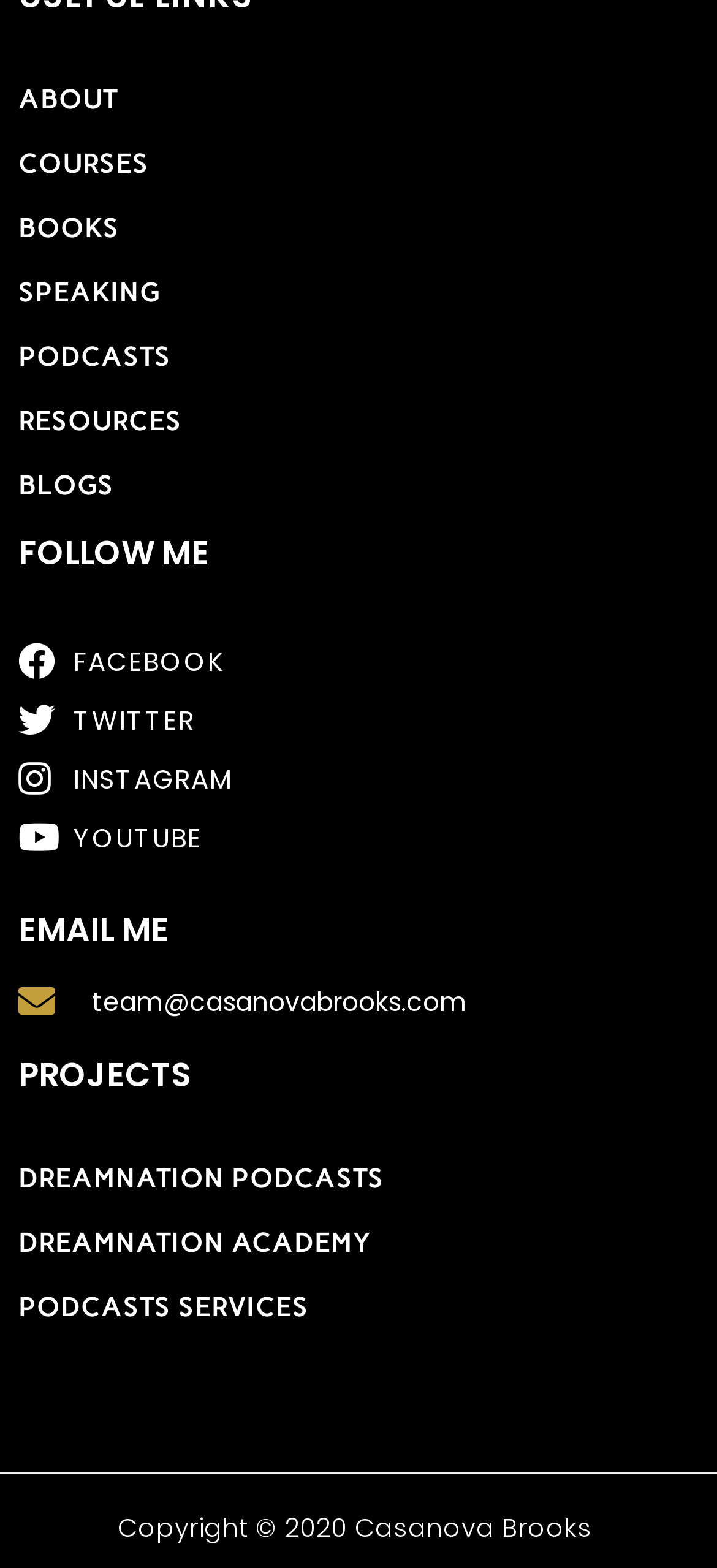Using the information from the screenshot, answer the following question thoroughly:
How many social media platforms are linked on this website?

I found that under the FOLLOW ME heading, there are four links to social media platforms: FACEBOOK, TWITTER, INSTAGRAM, and YOUTUBE.